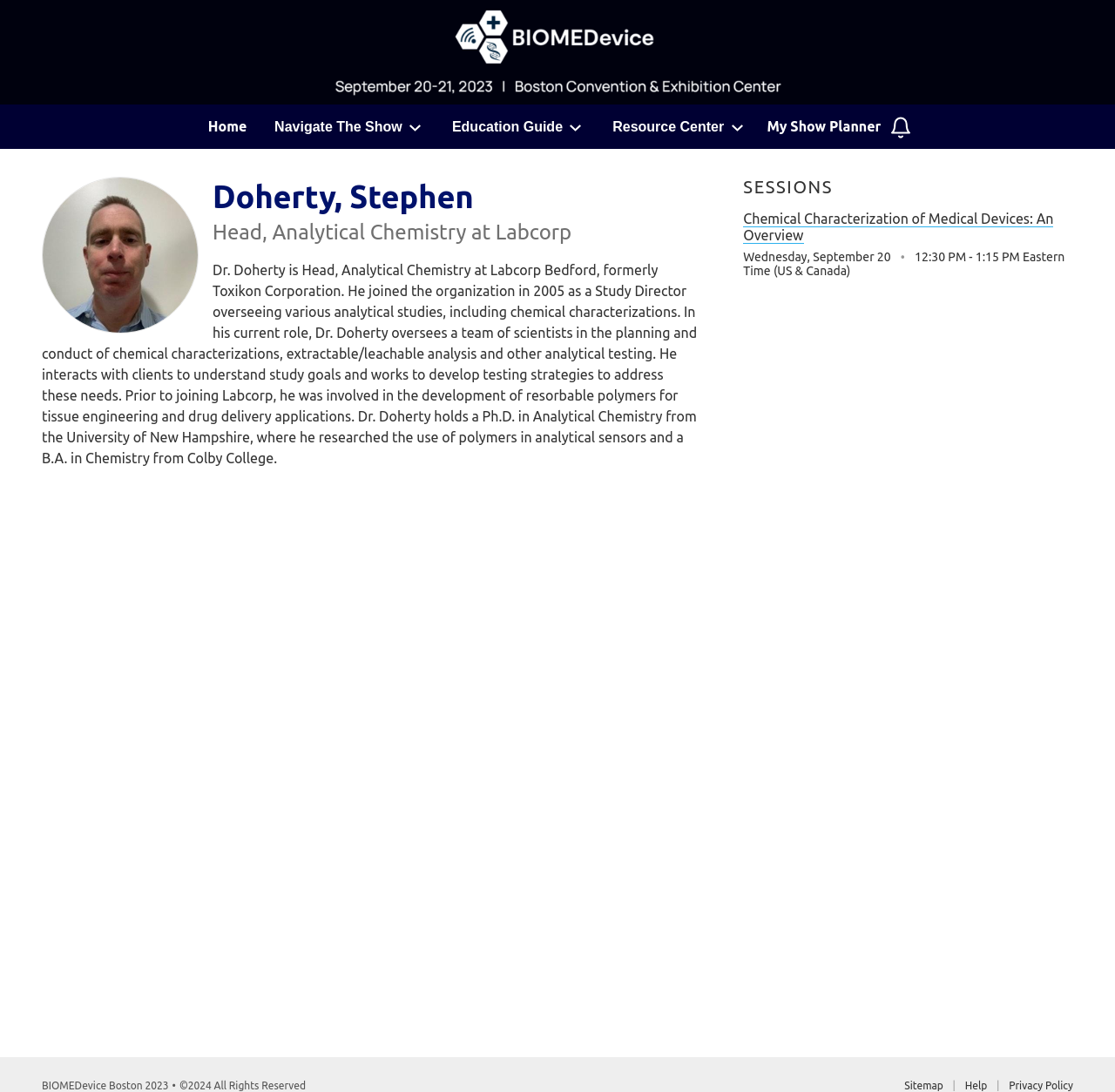Specify the bounding box coordinates of the area to click in order to follow the given instruction: "Click on the 'Continue Reading' button."

None